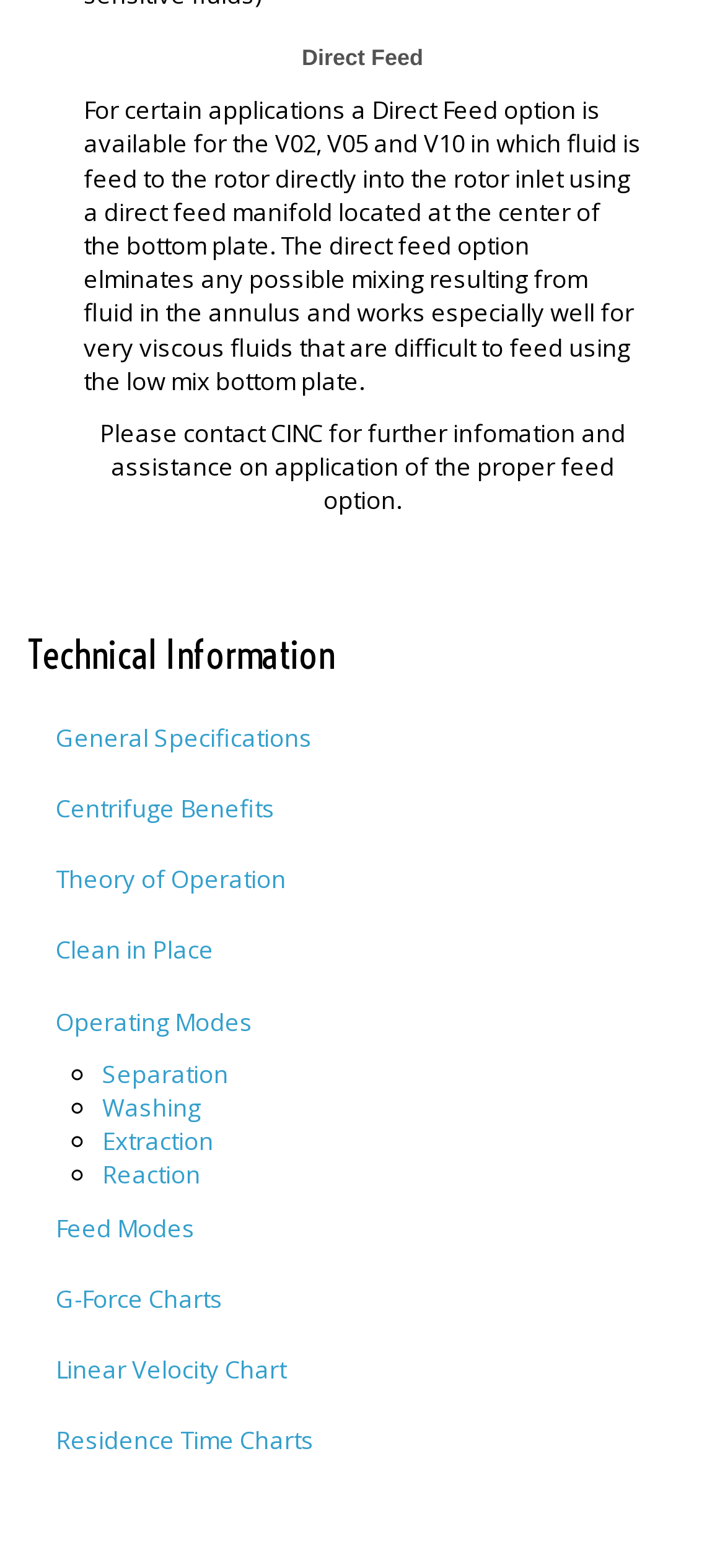What is the purpose of the Technical Information section? Based on the image, give a response in one word or a short phrase.

Provide technical details